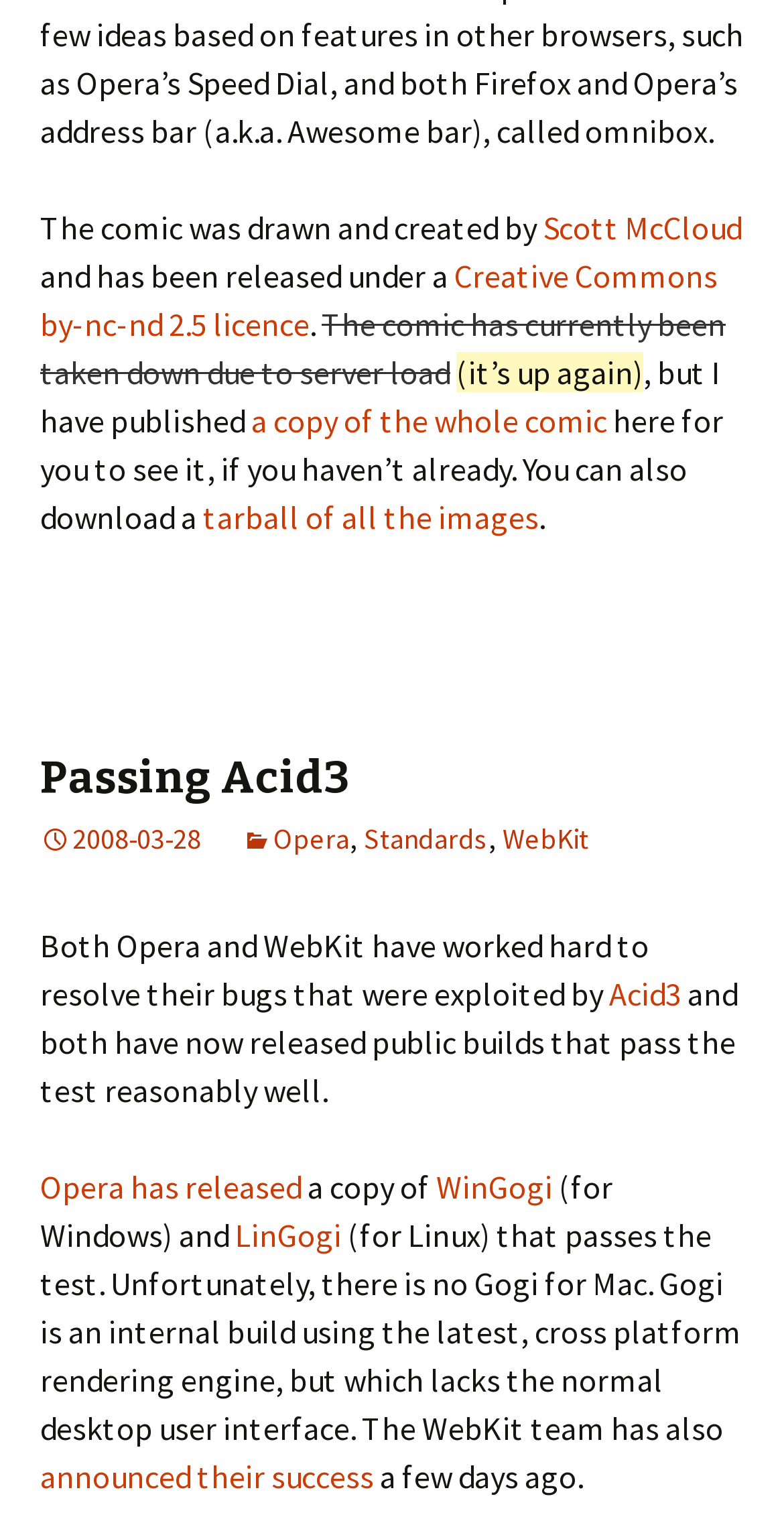Could you locate the bounding box coordinates for the section that should be clicked to accomplish this task: "Download the tarball of all the images".

[0.259, 0.327, 0.687, 0.354]